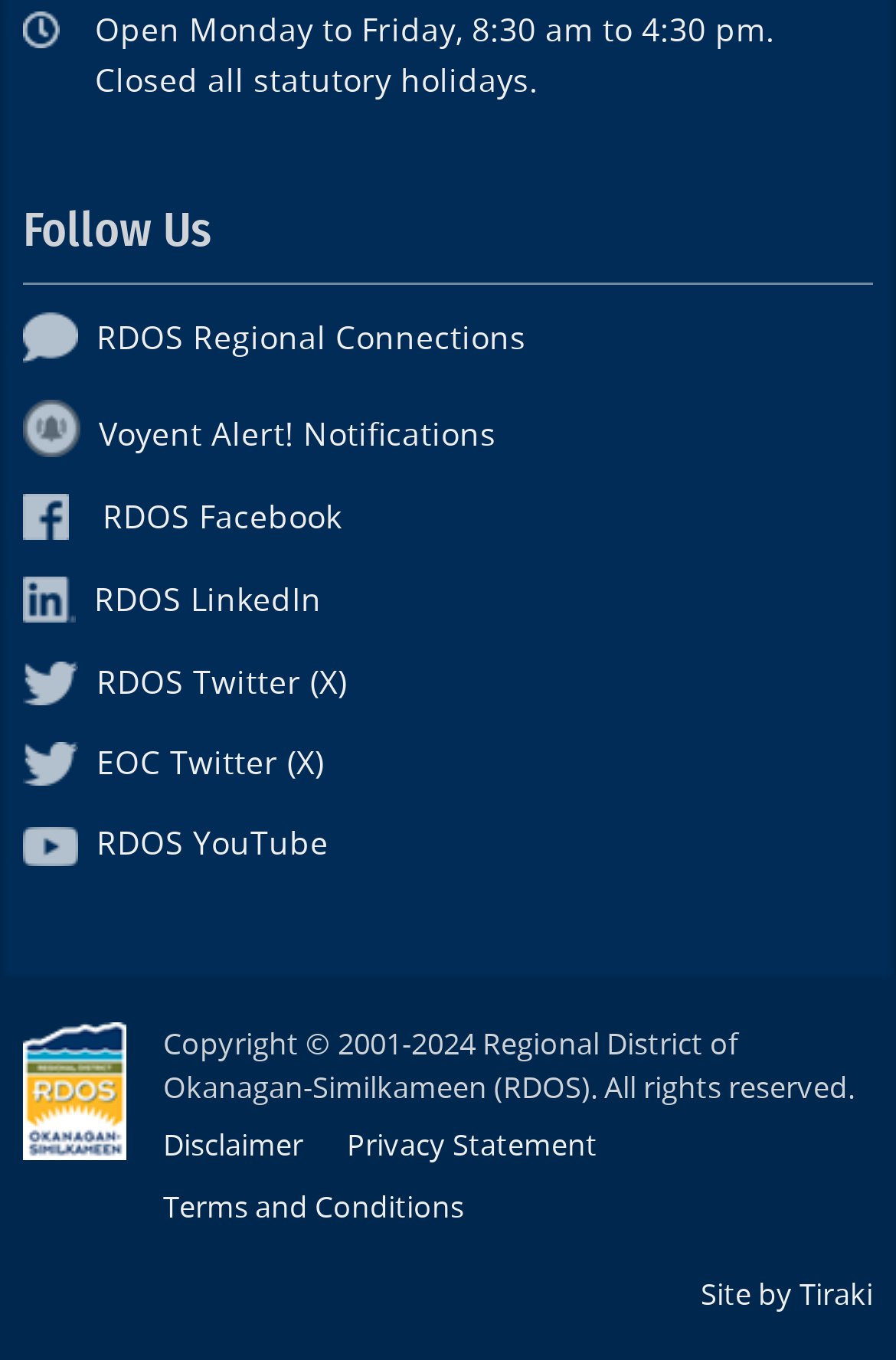Identify the bounding box coordinates of the section that should be clicked to achieve the task described: "Visit RDOS Facebook page".

[0.026, 0.367, 0.382, 0.395]